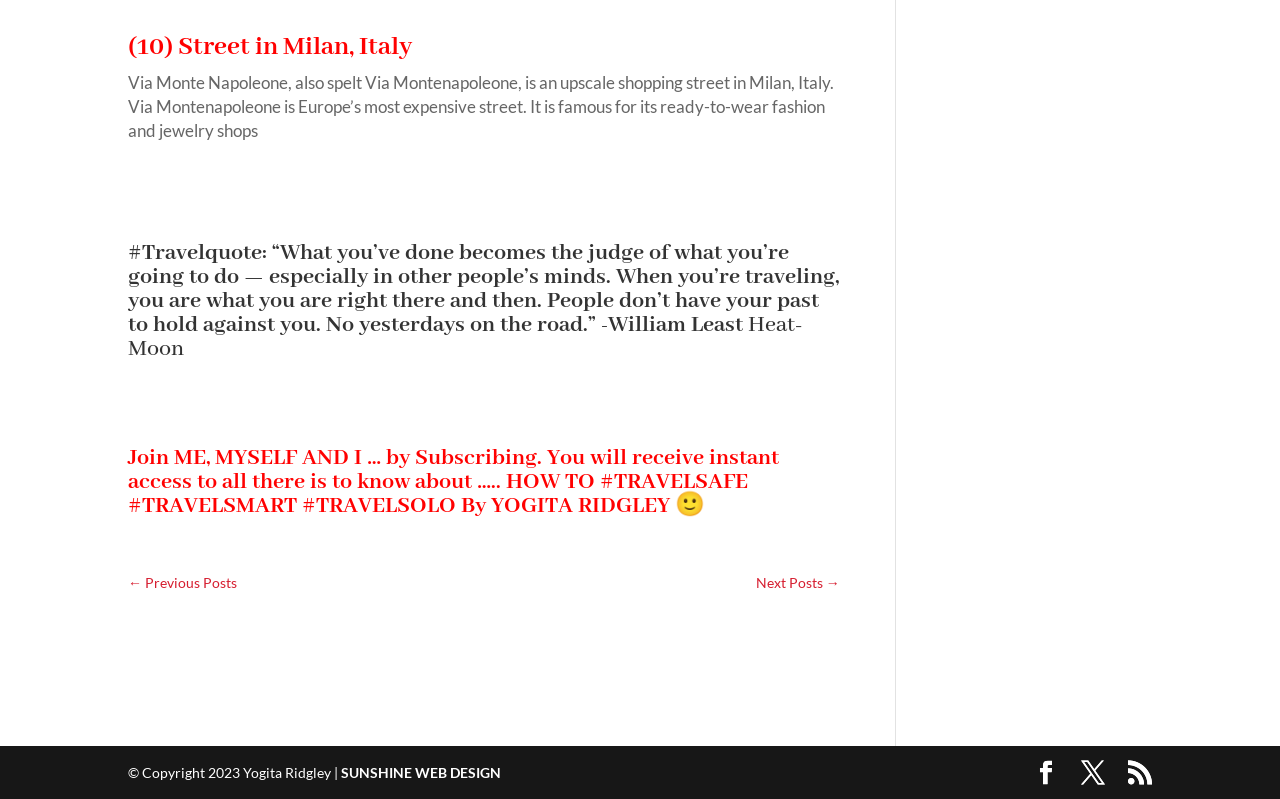What is the copyright year of the website?
Observe the image and answer the question with a one-word or short phrase response.

2023